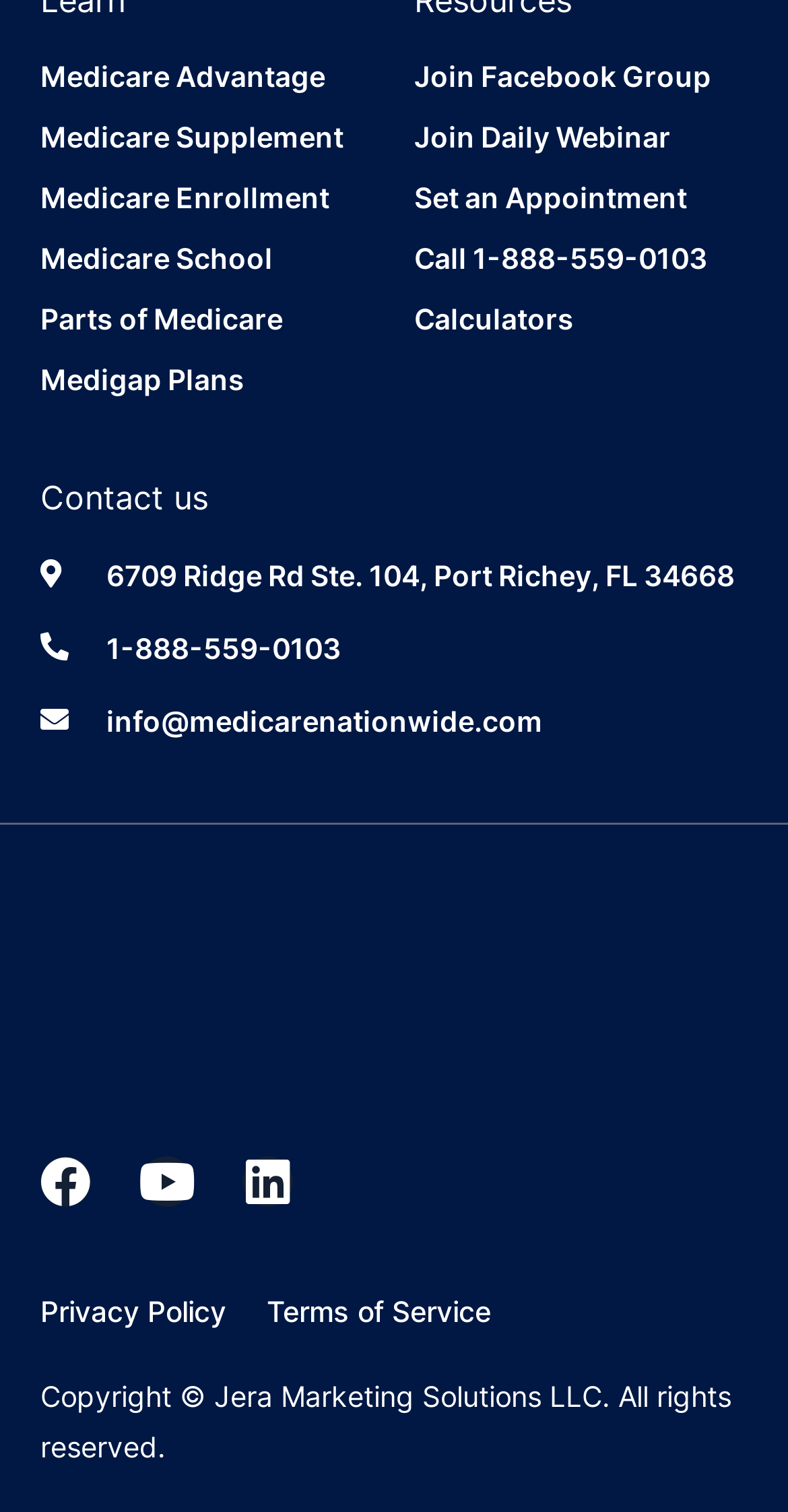What is the purpose of the 'Calculators' link? Analyze the screenshot and reply with just one word or a short phrase.

Not specified